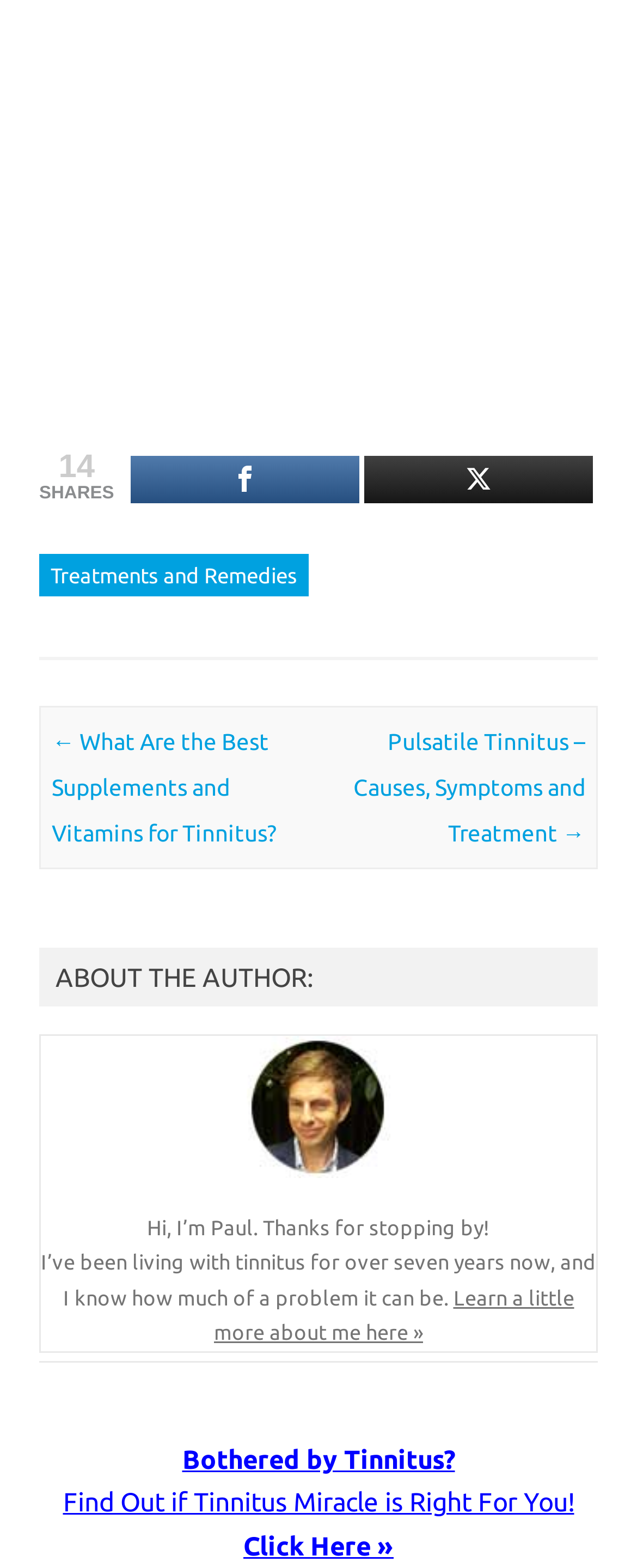What is the topic of the previous post?
Craft a detailed and extensive response to the question.

The previous post is linked in the 'Post navigation' section, and its title is 'What Are the Best Supplements and Vitamins for Tinnitus?'.